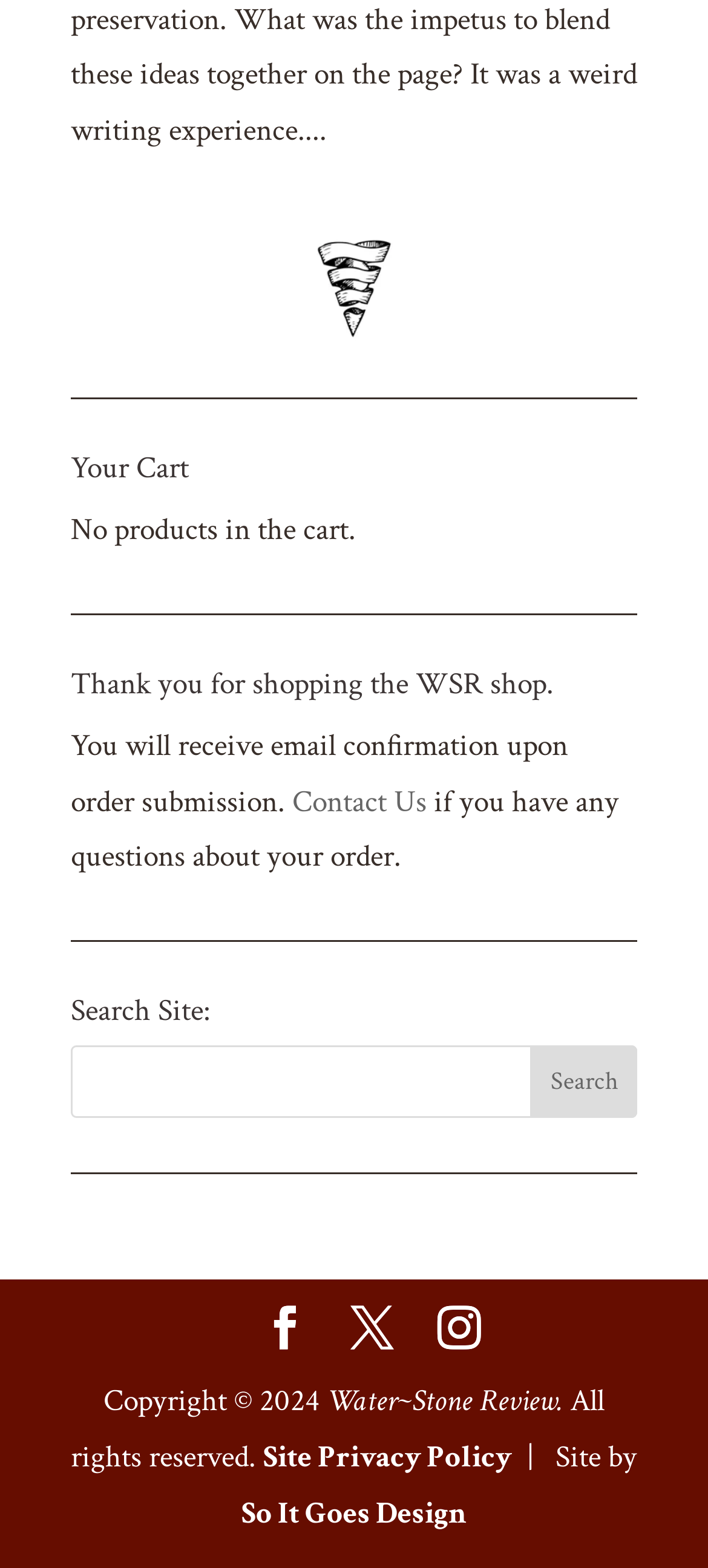What is the company that designed the website?
Craft a detailed and extensive response to the question.

The company that designed the website can be determined by looking at the link element with the text 'So It Goes Design' which has a bounding box coordinate of [0.341, 0.952, 0.659, 0.977]. This link is associated with the text 'Site by' which indicates that it is the company that designed the website.